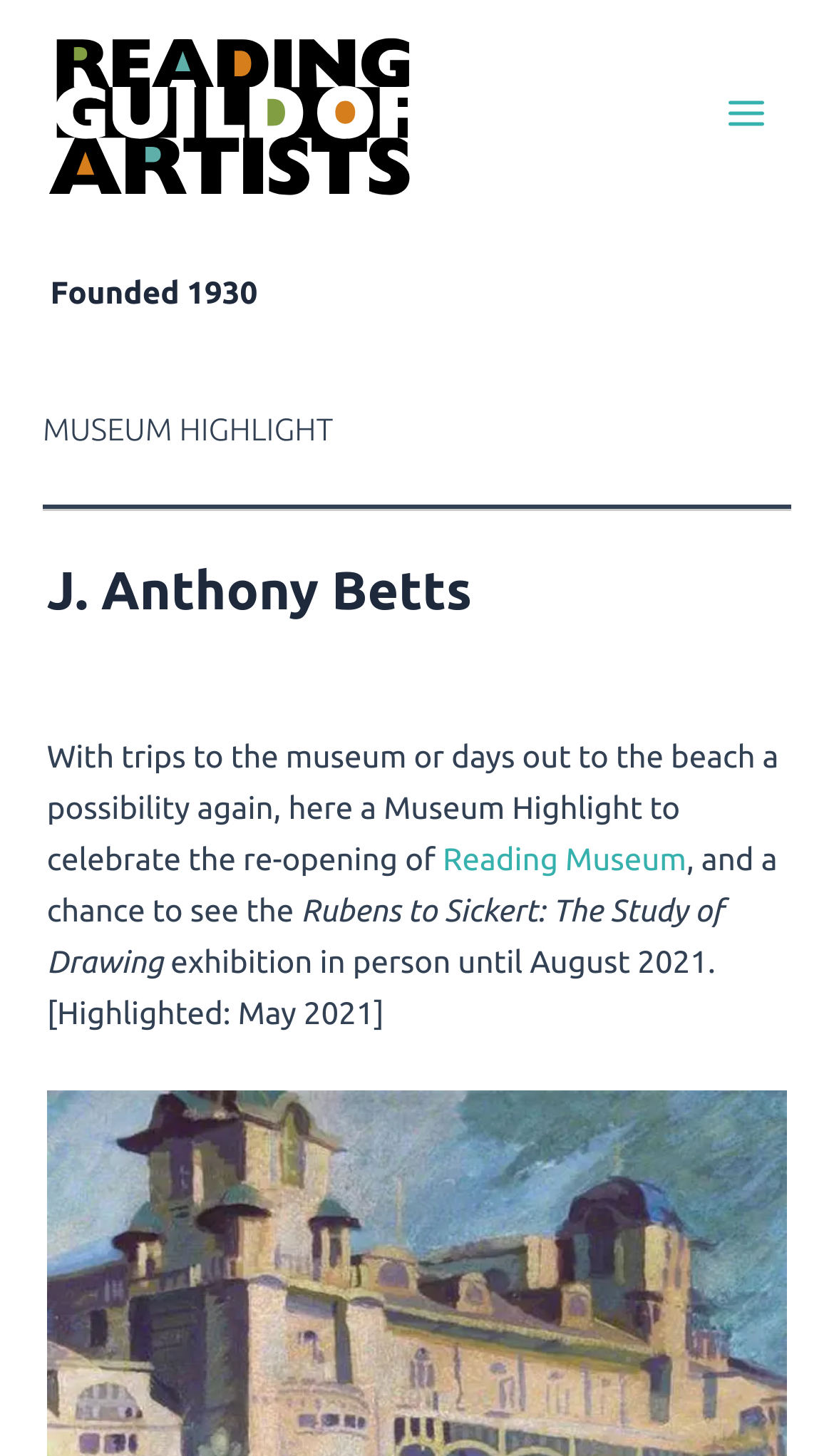Find and provide the bounding box coordinates for the UI element described with: "alt="Reading Guild of Artists"".

[0.051, 0.063, 0.5, 0.088]